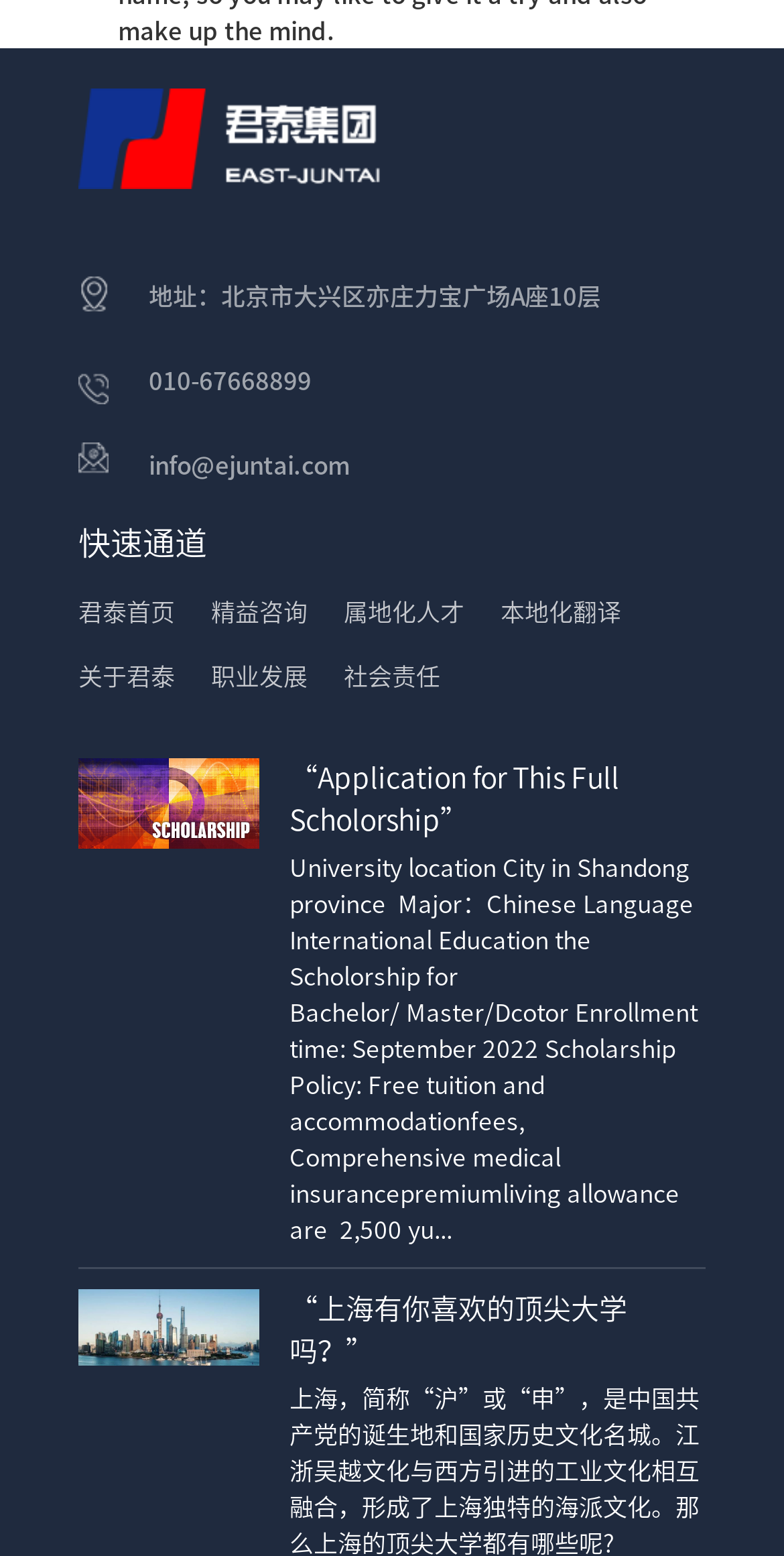Kindly provide the bounding box coordinates of the section you need to click on to fulfill the given instruction: "read the news about the full scholarship".

[0.369, 0.491, 0.79, 0.536]